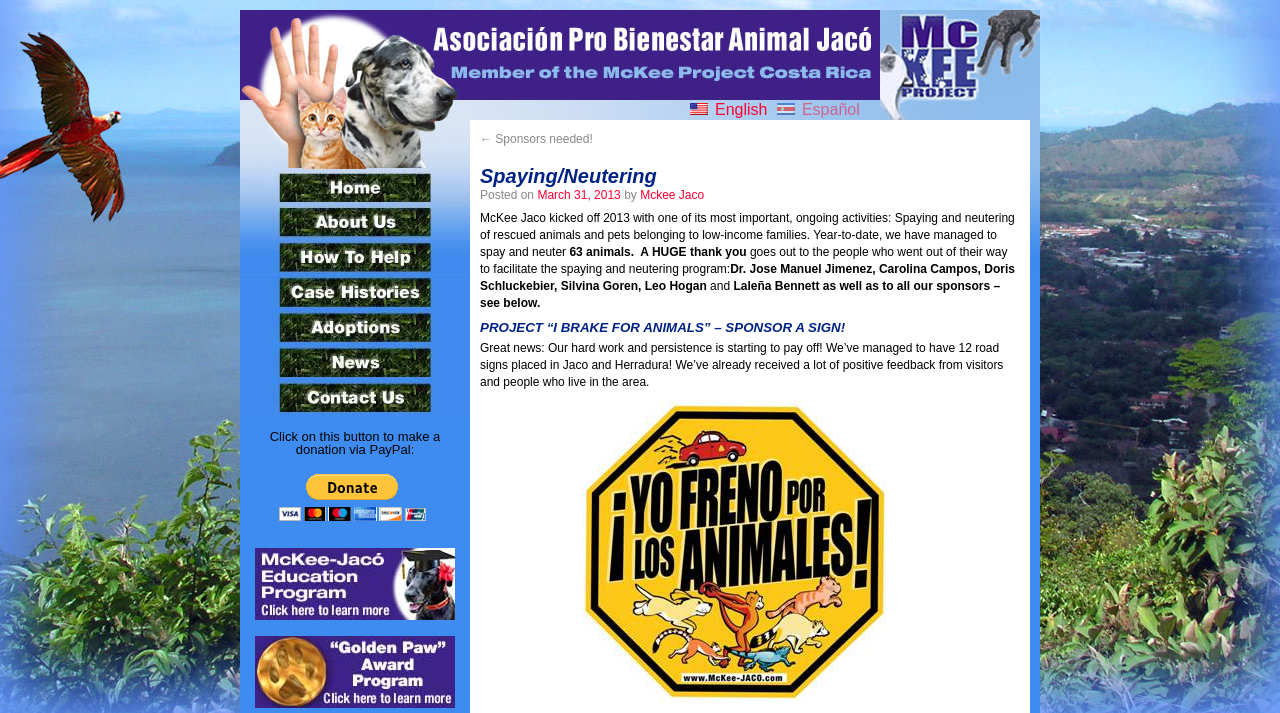Please provide a one-word or short phrase answer to the question:
What is the language of the link 'Yo freno por los animales'?

Spanish